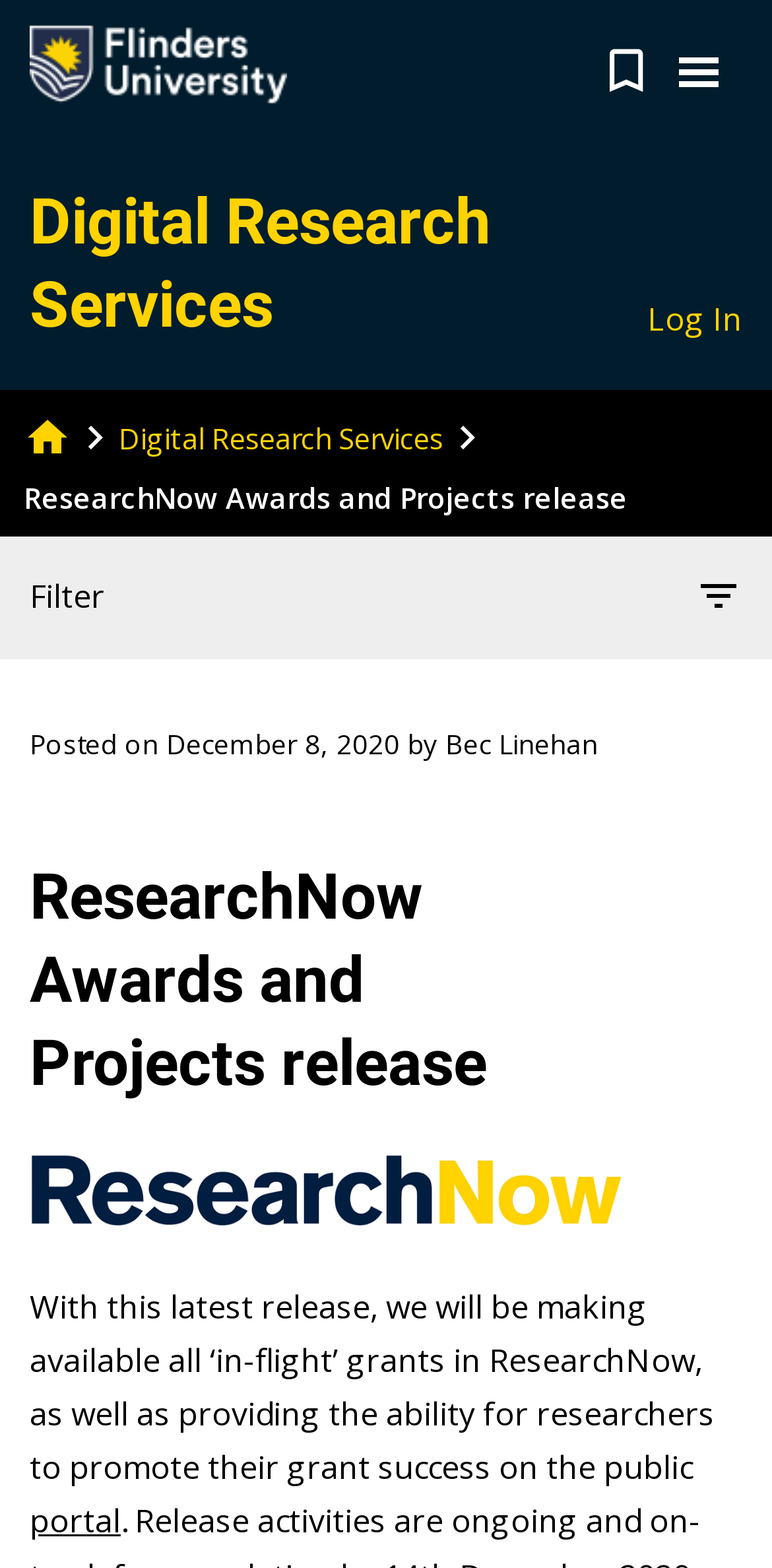Using the provided element description: "home", identify the bounding box coordinates. The coordinates should be four floats between 0 and 1 in the order [left, top, right, bottom].

[0.031, 0.275, 0.092, 0.299]